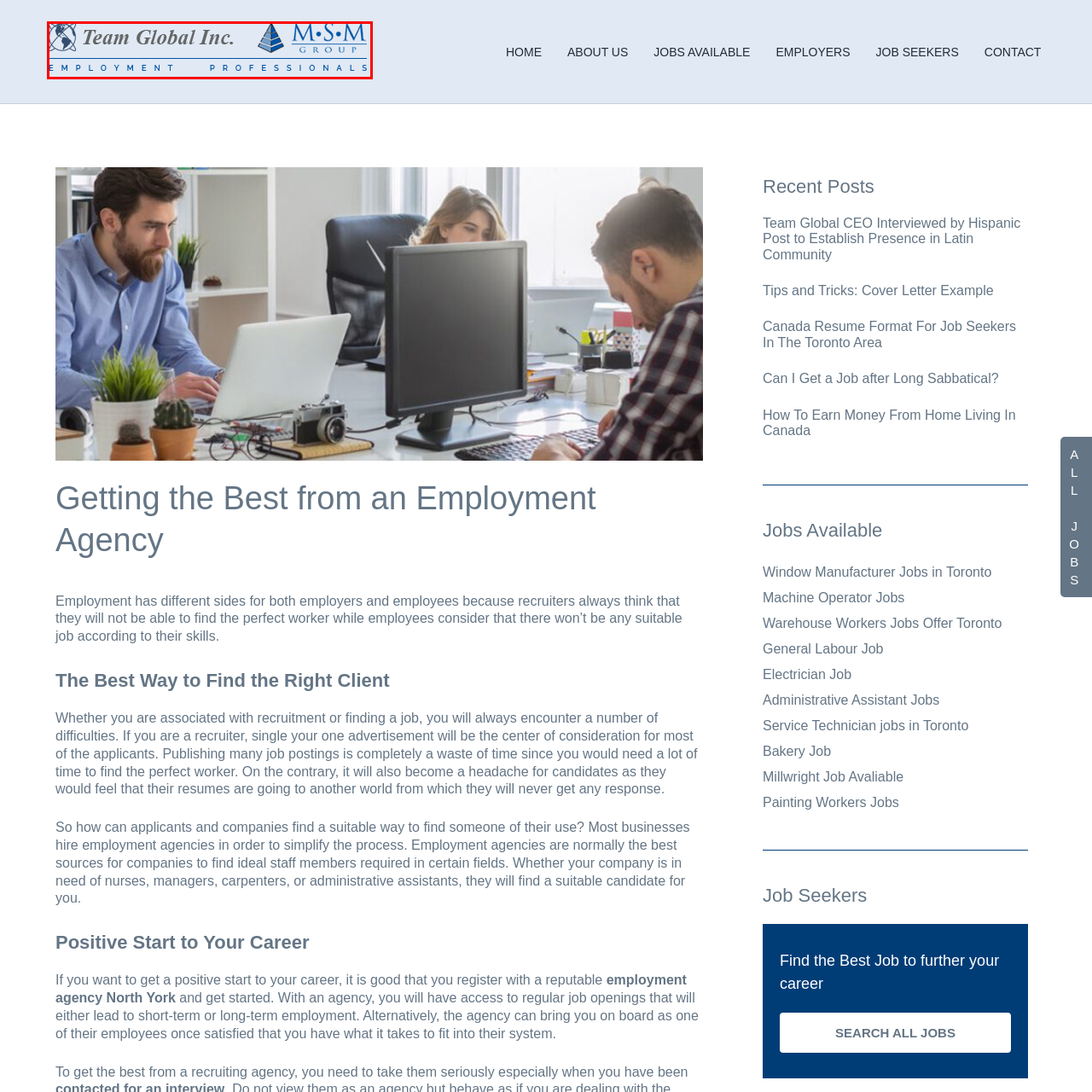What is the purpose of the webpage based on the words presented below the logos?
Carefully look at the image inside the red bounding box and answer the question in a detailed manner using the visual details present.

The words 'EMPLOYMENT' and 'PROFESSIONALS' are presented in a sleek, stylized format below the logos, which reinforces the focus on employment services and suggests that the webpage is related to providing staffing and employment solutions.